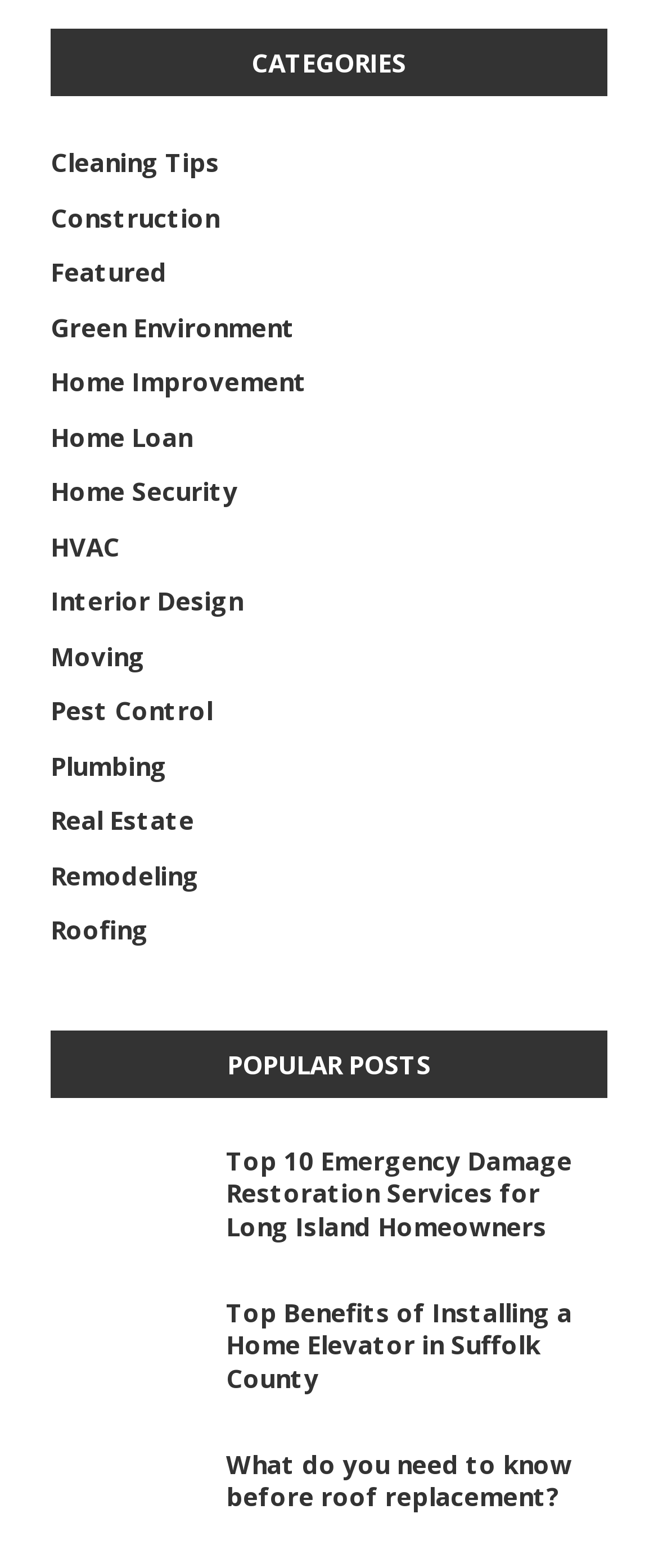Identify the bounding box coordinates for the element you need to click to achieve the following task: "Explore 'Home Improvement'". The coordinates must be four float values ranging from 0 to 1, formatted as [left, top, right, bottom].

[0.077, 0.233, 0.467, 0.254]